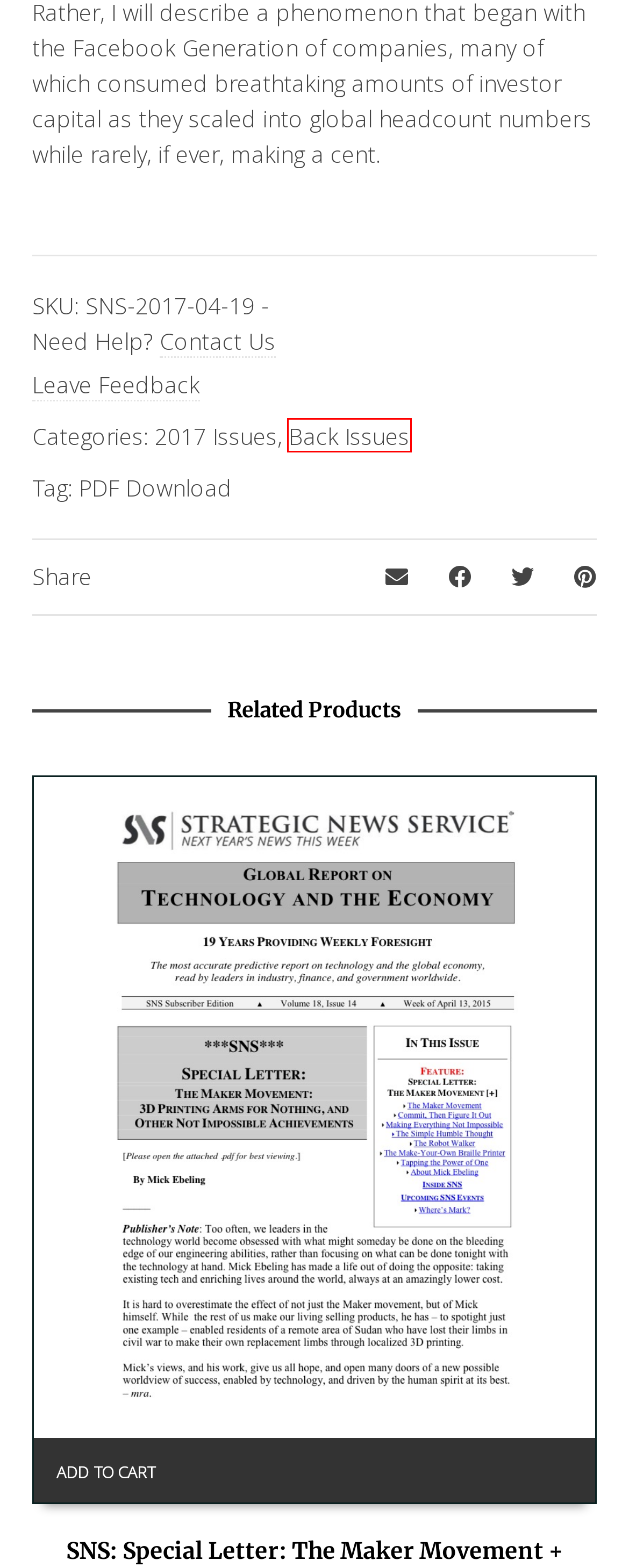With the provided webpage screenshot containing a red bounding box around a UI element, determine which description best matches the new webpage that appears after clicking the selected element. The choices are:
A. SNS: CES and the IoT - Strategic News Service Store
B. 2017 Issues Archives - Strategic News Service Store
C. Strategic New Service Store - Books, eBooks, back issues and more!
D. SNS: The Perfect Union: Biology And Computing - Strategic News Service Store
E. Back Issues Archives - Strategic News Service Store
F. SNS: Pattern Recognition: AI for the Next IA - Strategic News Service Store
G. 2015 Issues Archives - Strategic News Service Store
H. SNS: Special Letter: The Maker Movement + - Strategic News Service Store

E